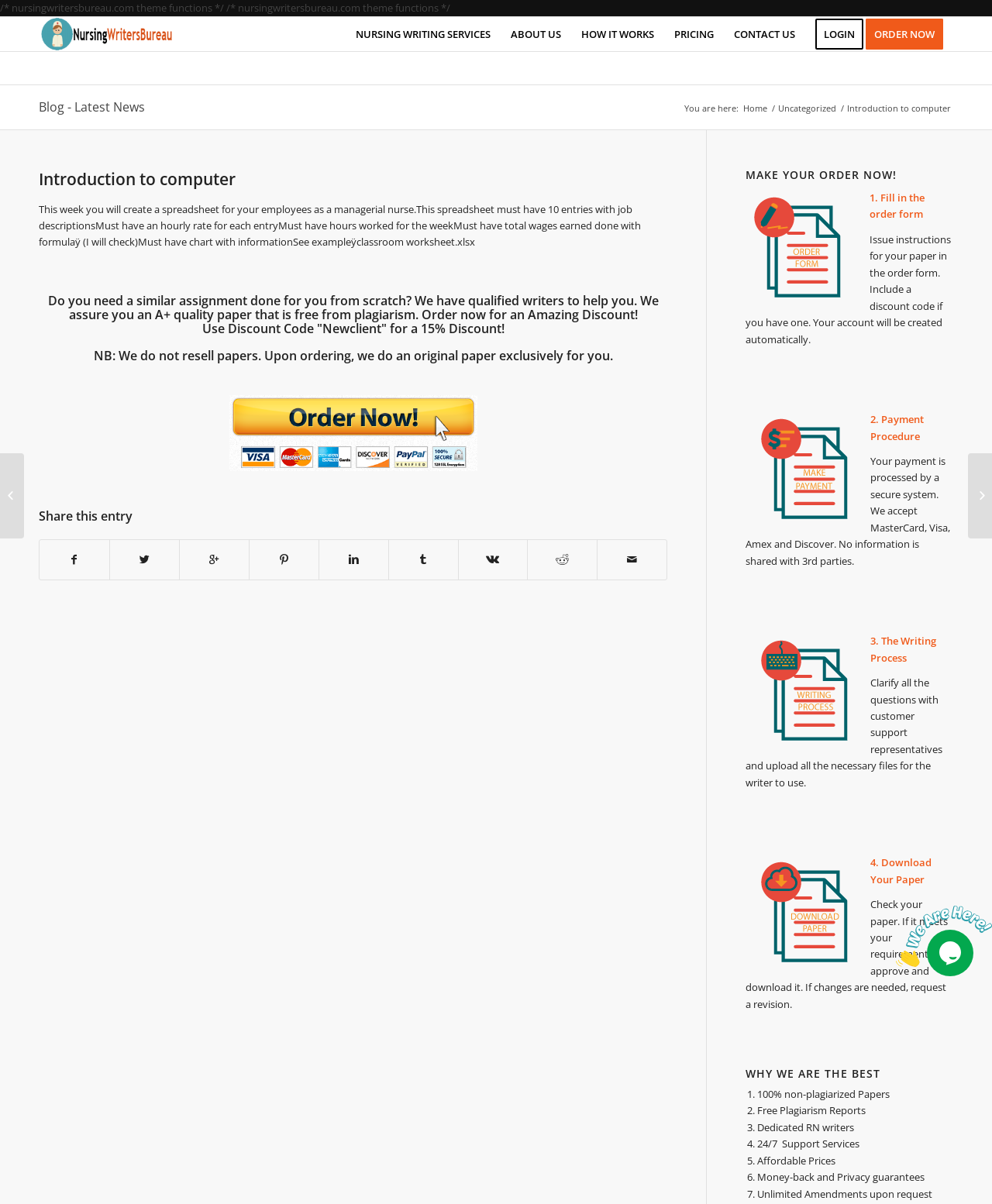Give a one-word or one-phrase response to the question: 
What is the benefit of using this writing service?

100% non-plagiarized Papers